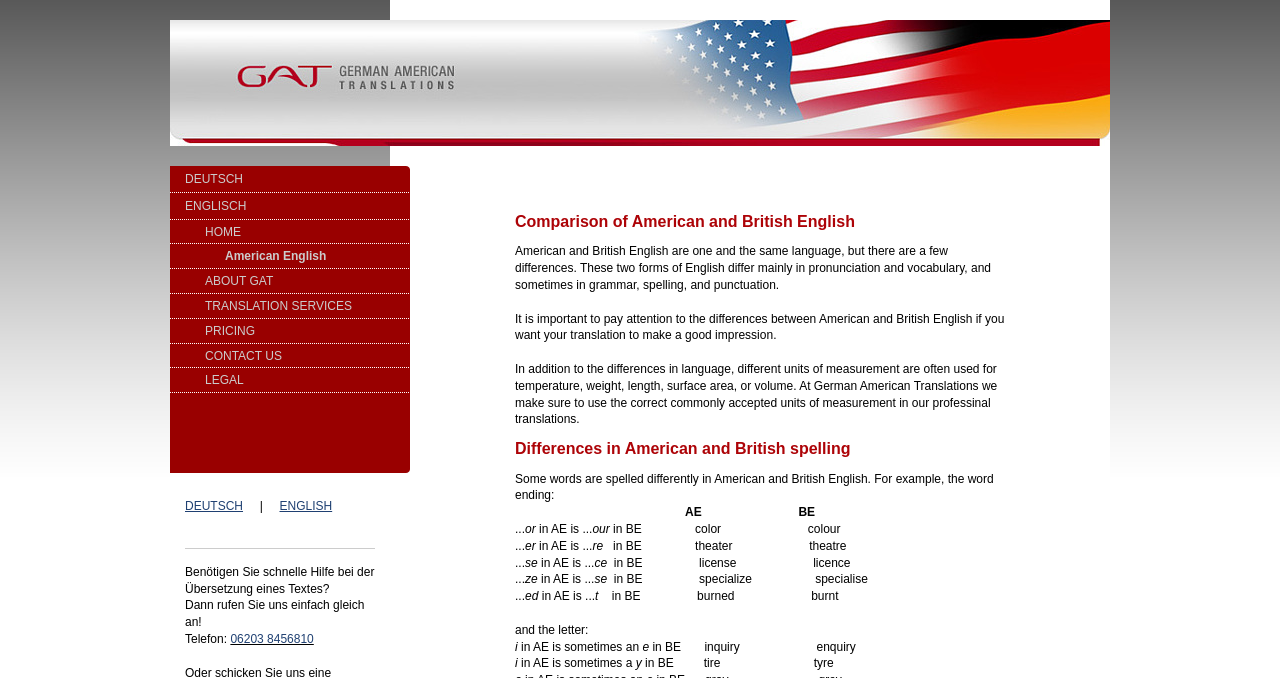Determine the bounding box for the described UI element: "American English".

[0.133, 0.36, 0.32, 0.397]